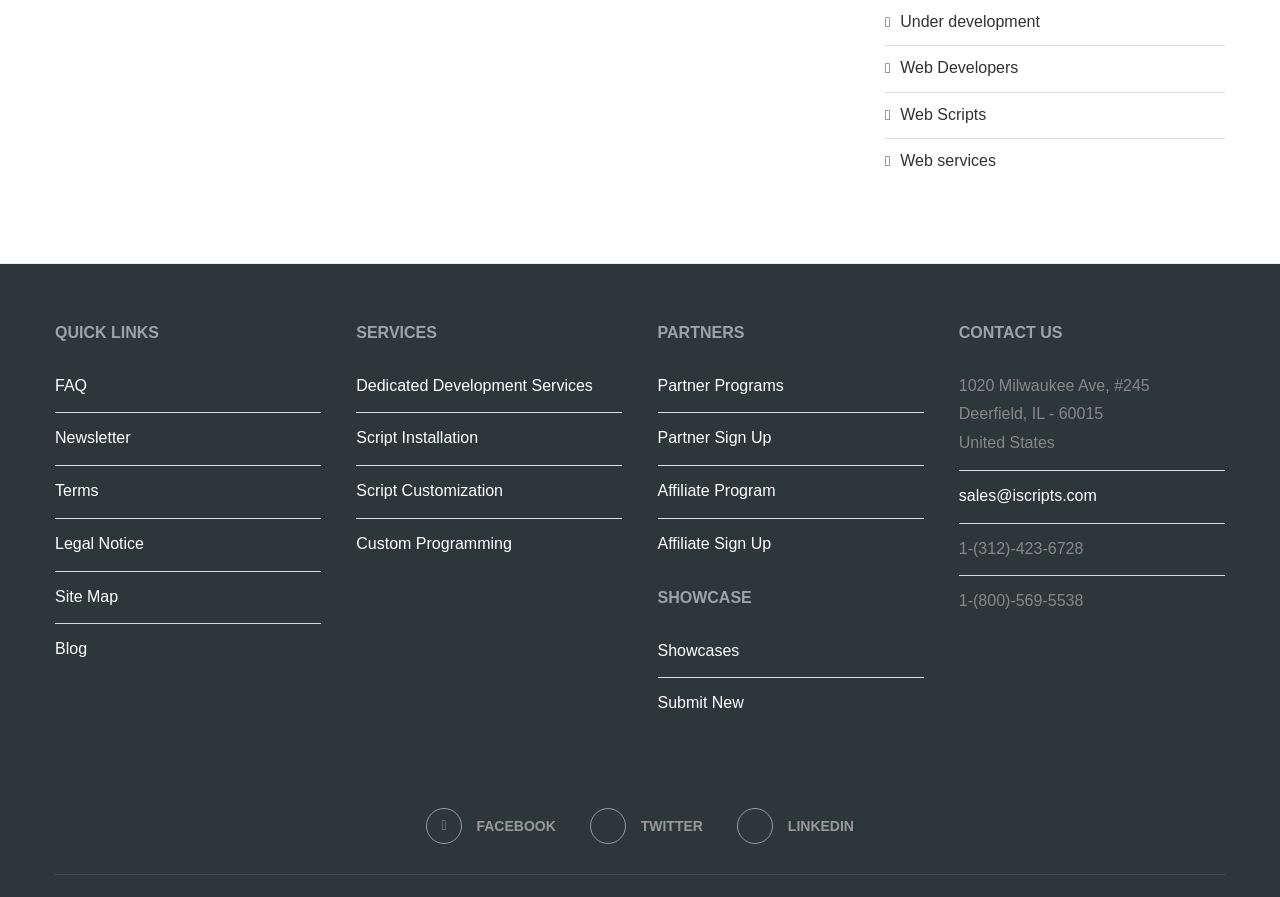How many links are under QUICK LINKS?
Analyze the image and deliver a detailed answer to the question.

I counted the links under the 'QUICK LINKS' heading, which are 'FAQ', 'Newsletter', 'Terms', 'Legal Notice', 'Site Map', and 'Blog', totaling 6 links.